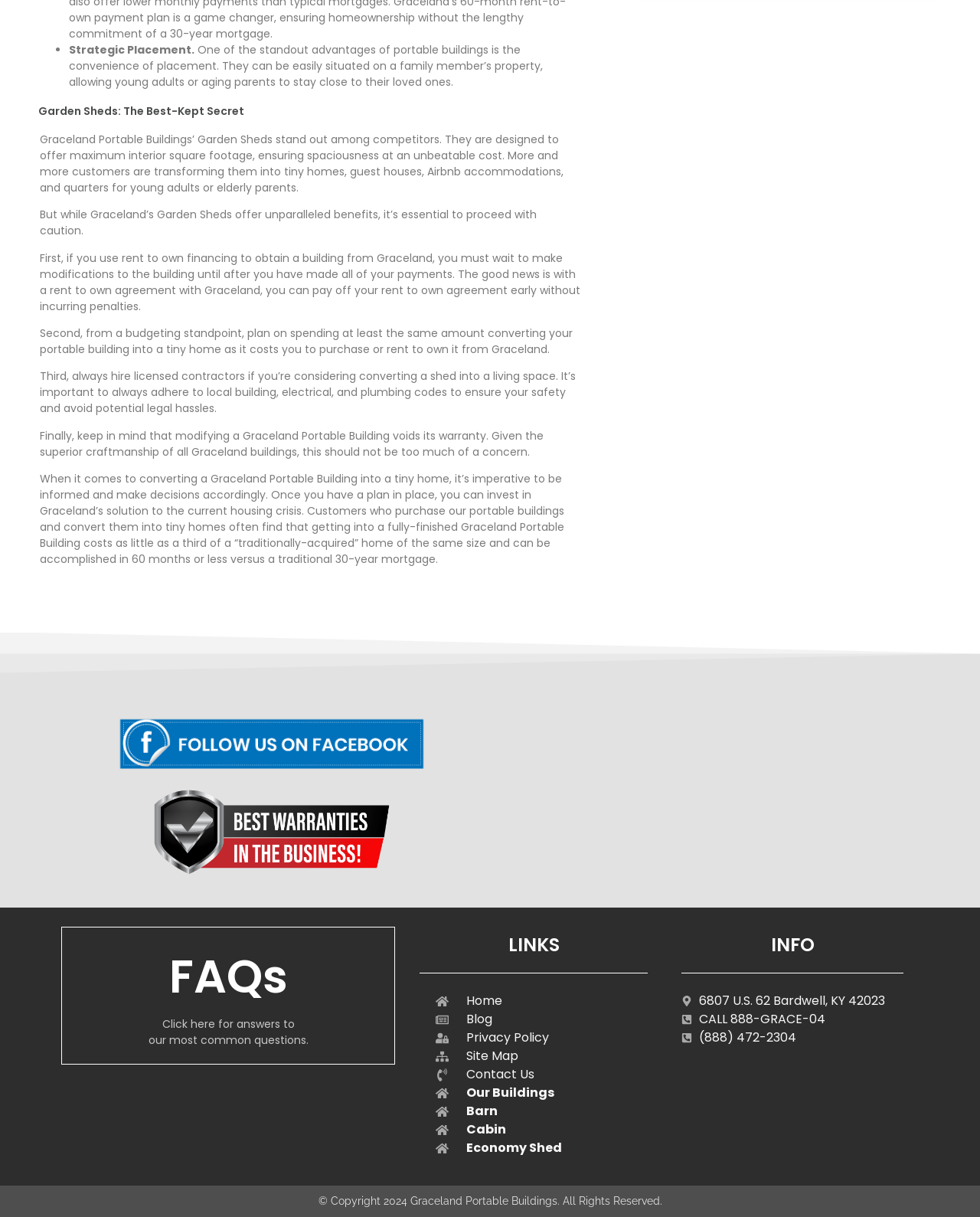Using the provided element description: "(888) 472-2304", identify the bounding box coordinates. The coordinates should be four floats between 0 and 1 in the order [left, top, right, bottom].

[0.695, 0.845, 0.922, 0.86]